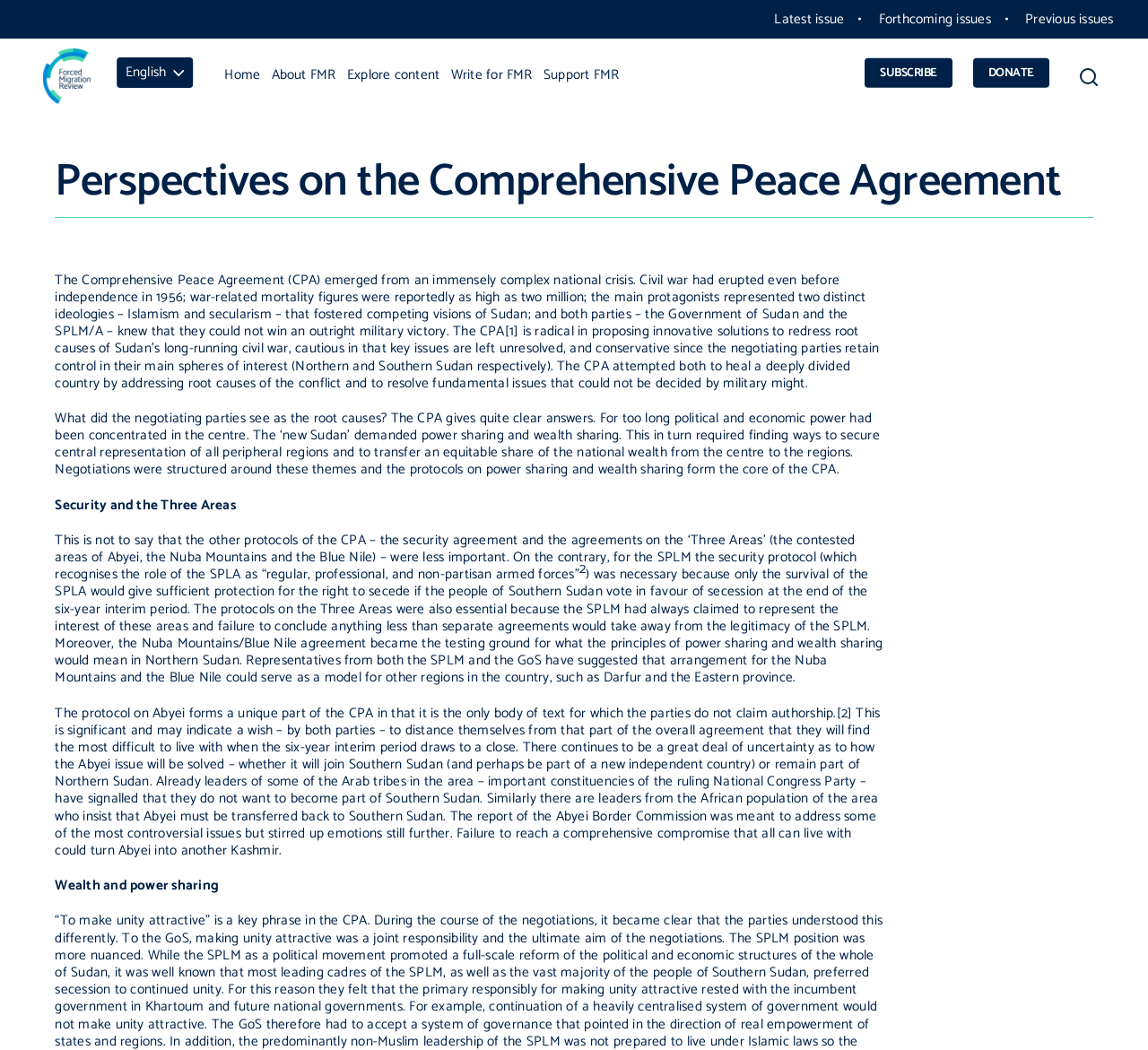What is the purpose of the security protocol?
Look at the screenshot and give a one-word or phrase answer.

To protect the right to secede